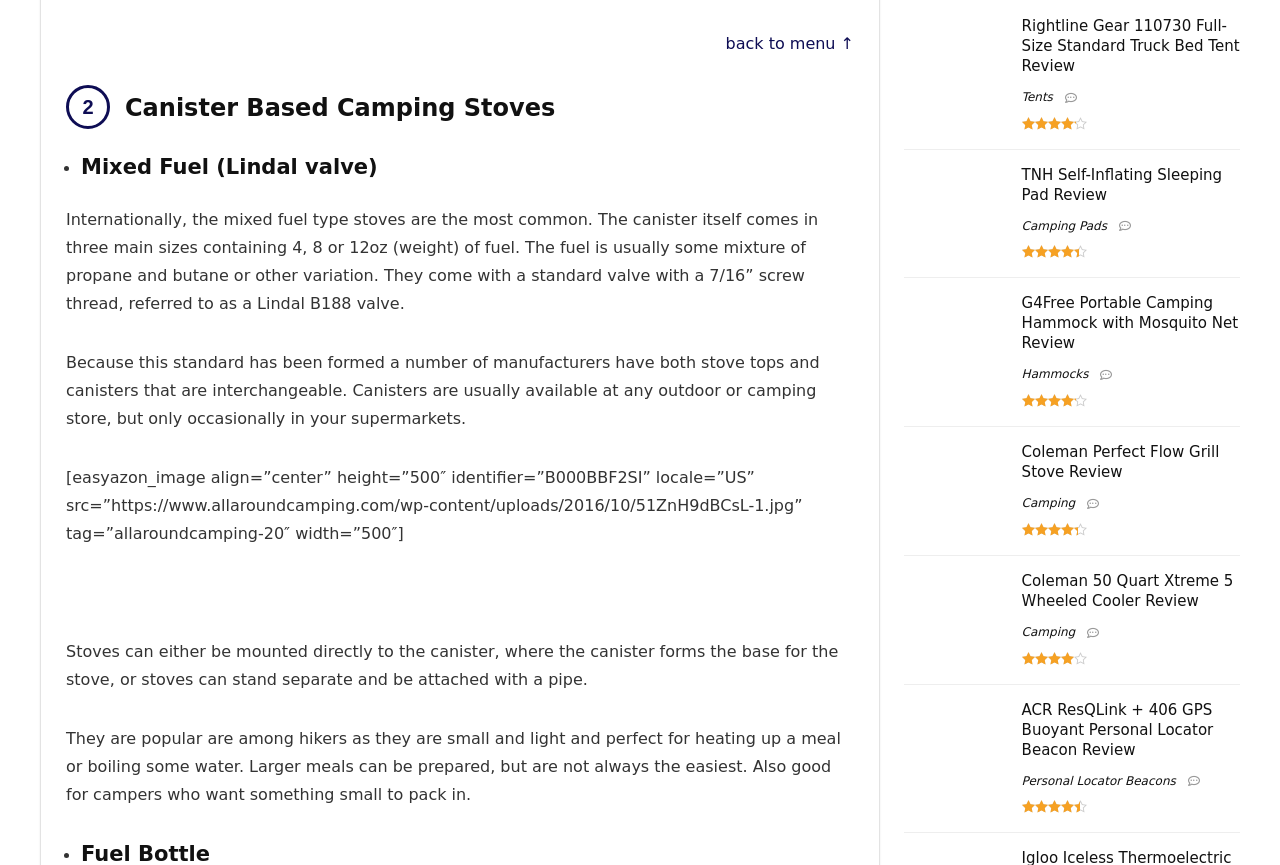Based on the element description "alt="TNH Self-Inflating Sleeping Pad Review"", predict the bounding box coordinates of the UI element.

[0.706, 0.19, 0.782, 0.211]